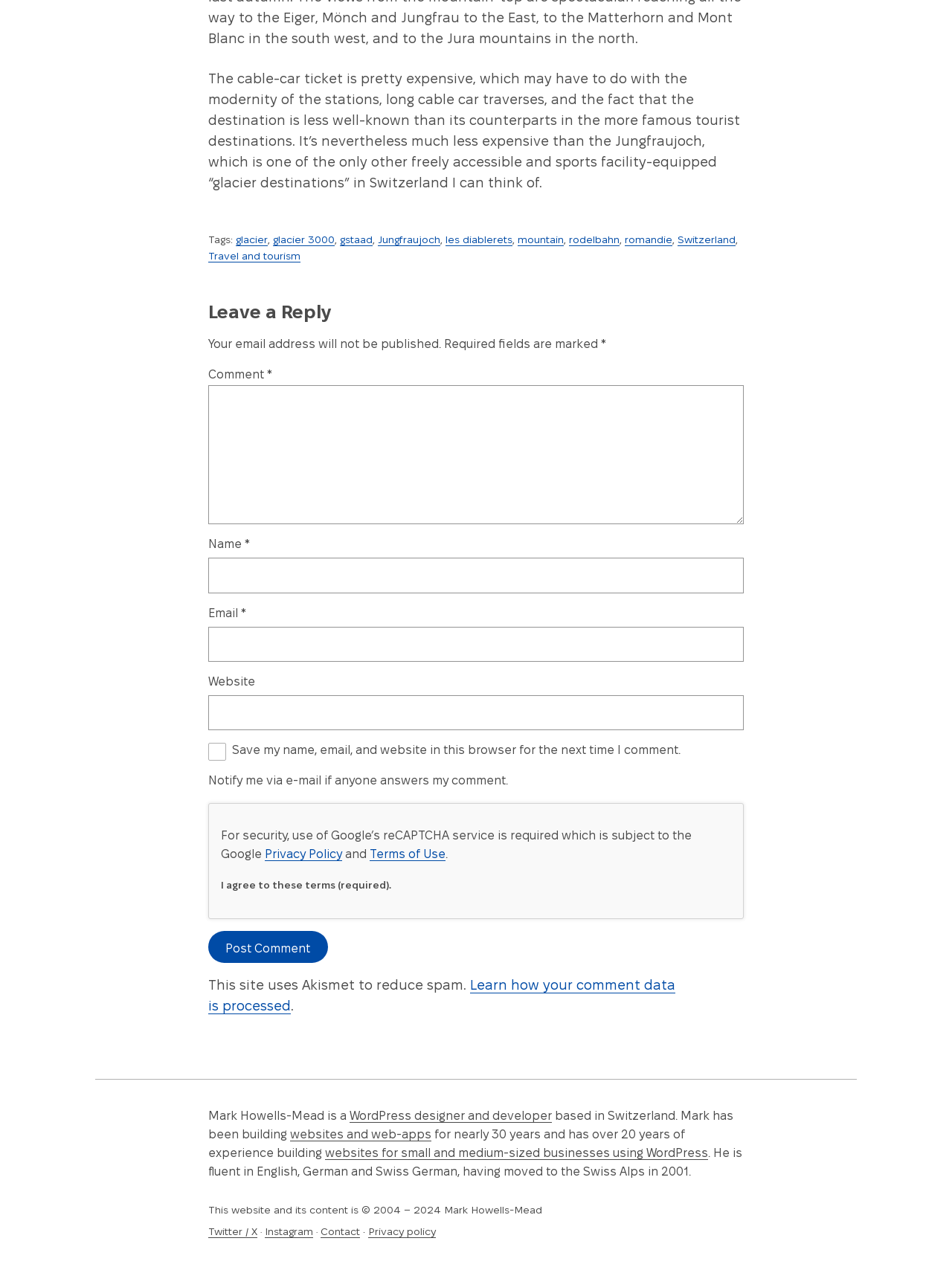Extract the bounding box coordinates for the HTML element that matches this description: "parent_node: Website name="url"". The coordinates should be four float numbers between 0 and 1, i.e., [left, top, right, bottom].

[0.219, 0.547, 0.781, 0.575]